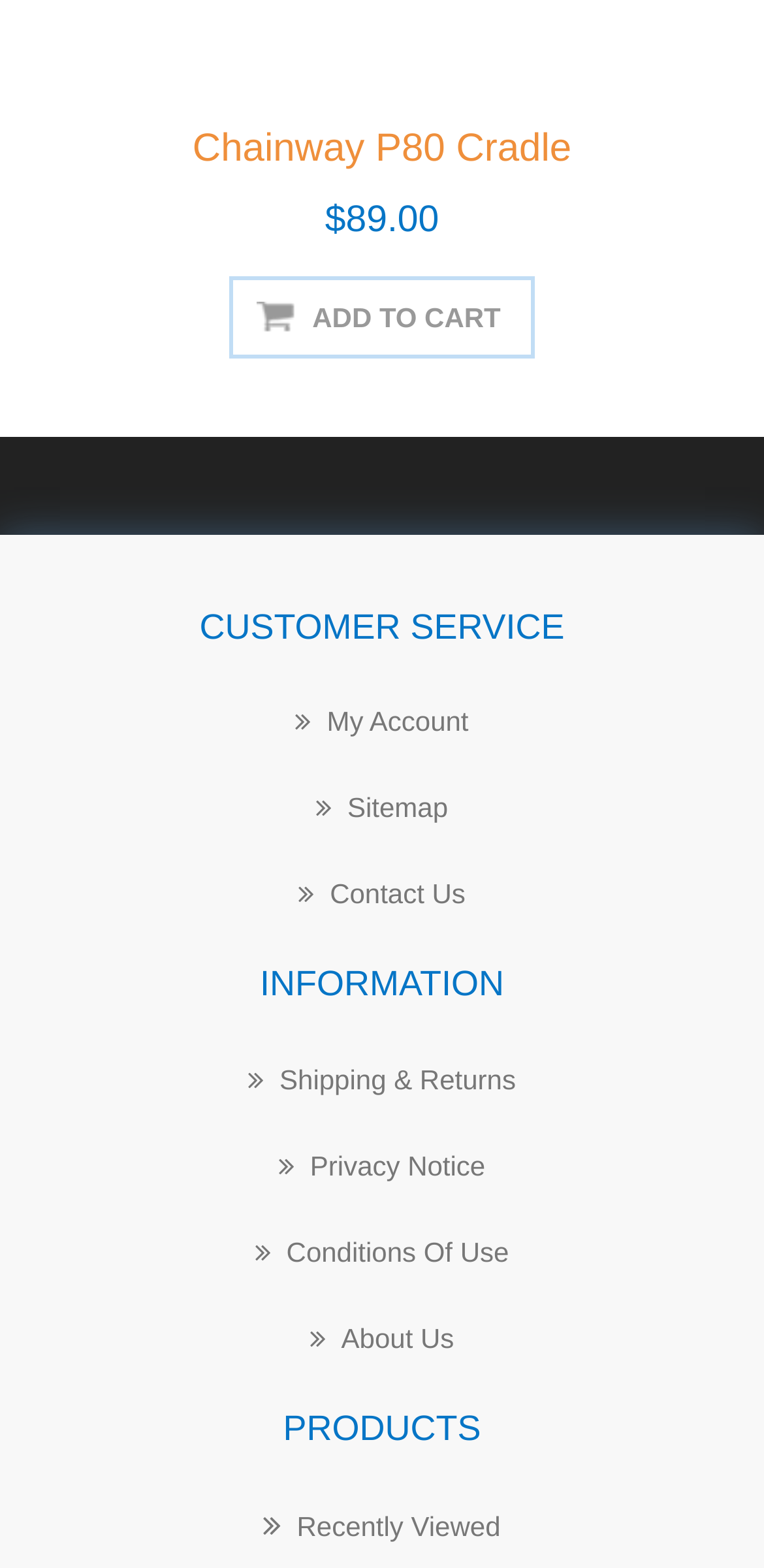Identify the bounding box of the UI component described as: "Chainway P80 Cradle".

[0.252, 0.081, 0.748, 0.108]